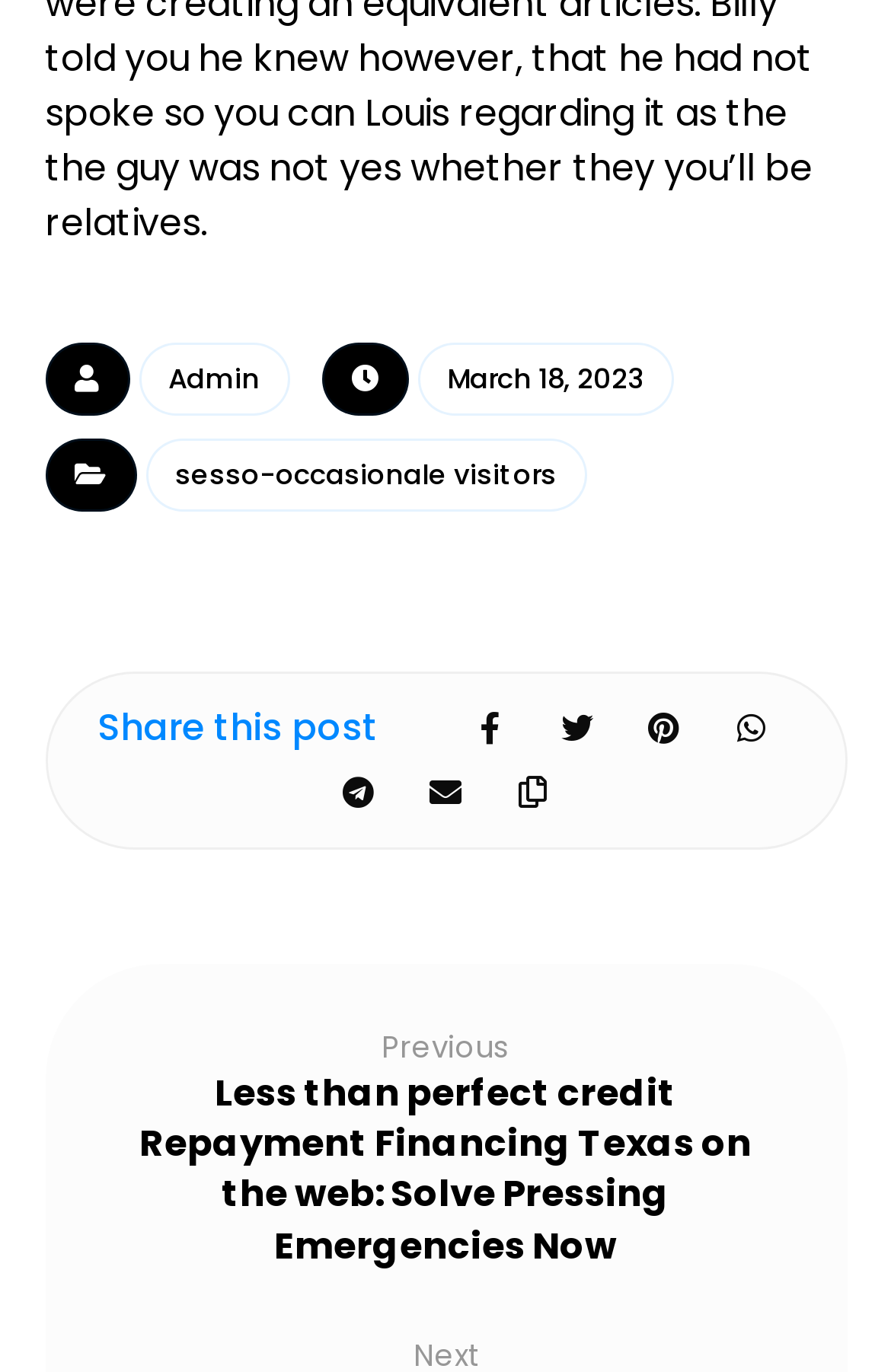Determine the bounding box coordinates of the section to be clicked to follow the instruction: "Check the time". The coordinates should be given as four float numbers between 0 and 1, formatted as [left, top, right, bottom].

[0.501, 0.261, 0.722, 0.289]